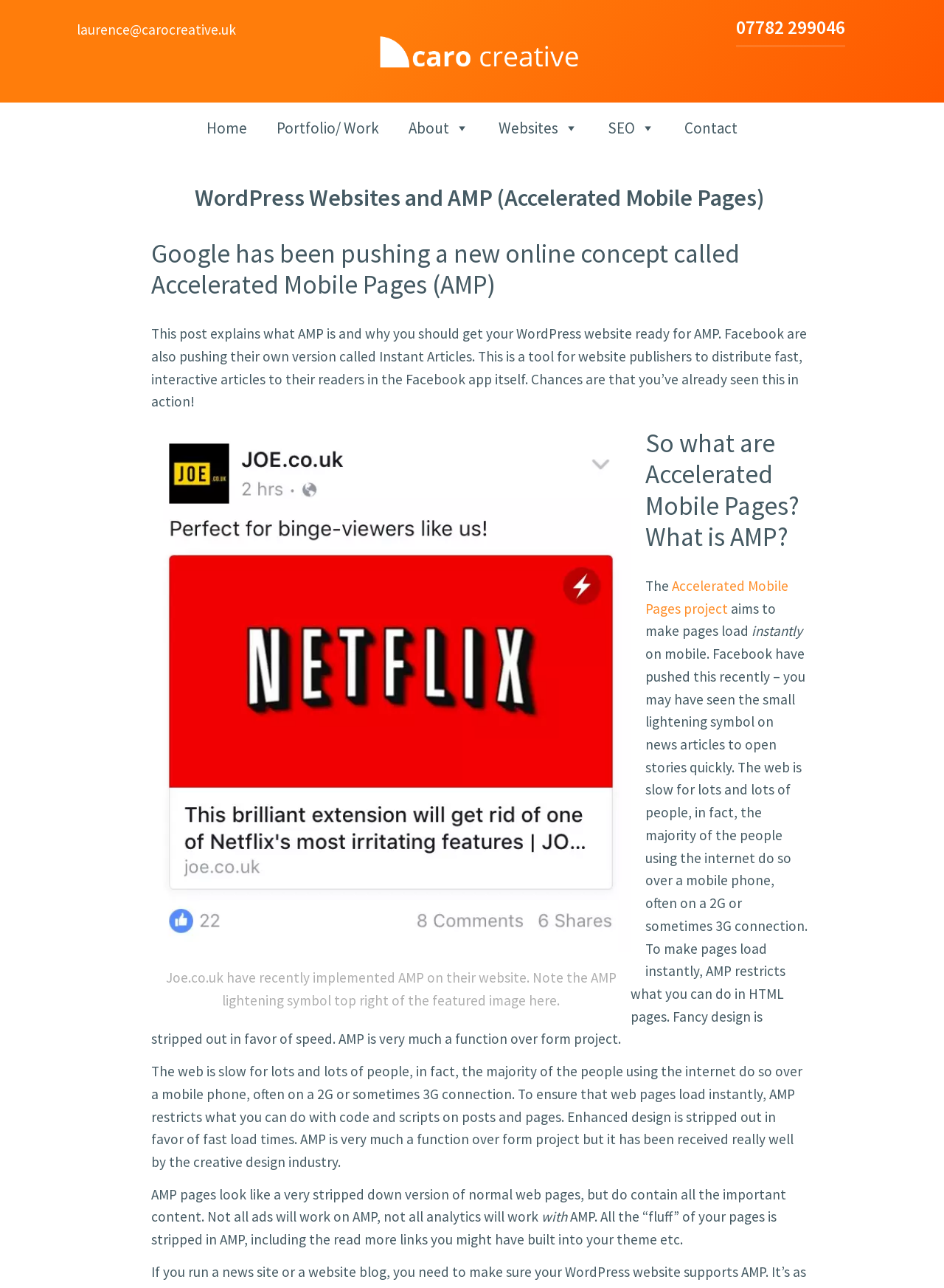Could you find the bounding box coordinates of the clickable area to complete this instruction: "Click the 'About' link"?

[0.417, 0.086, 0.512, 0.114]